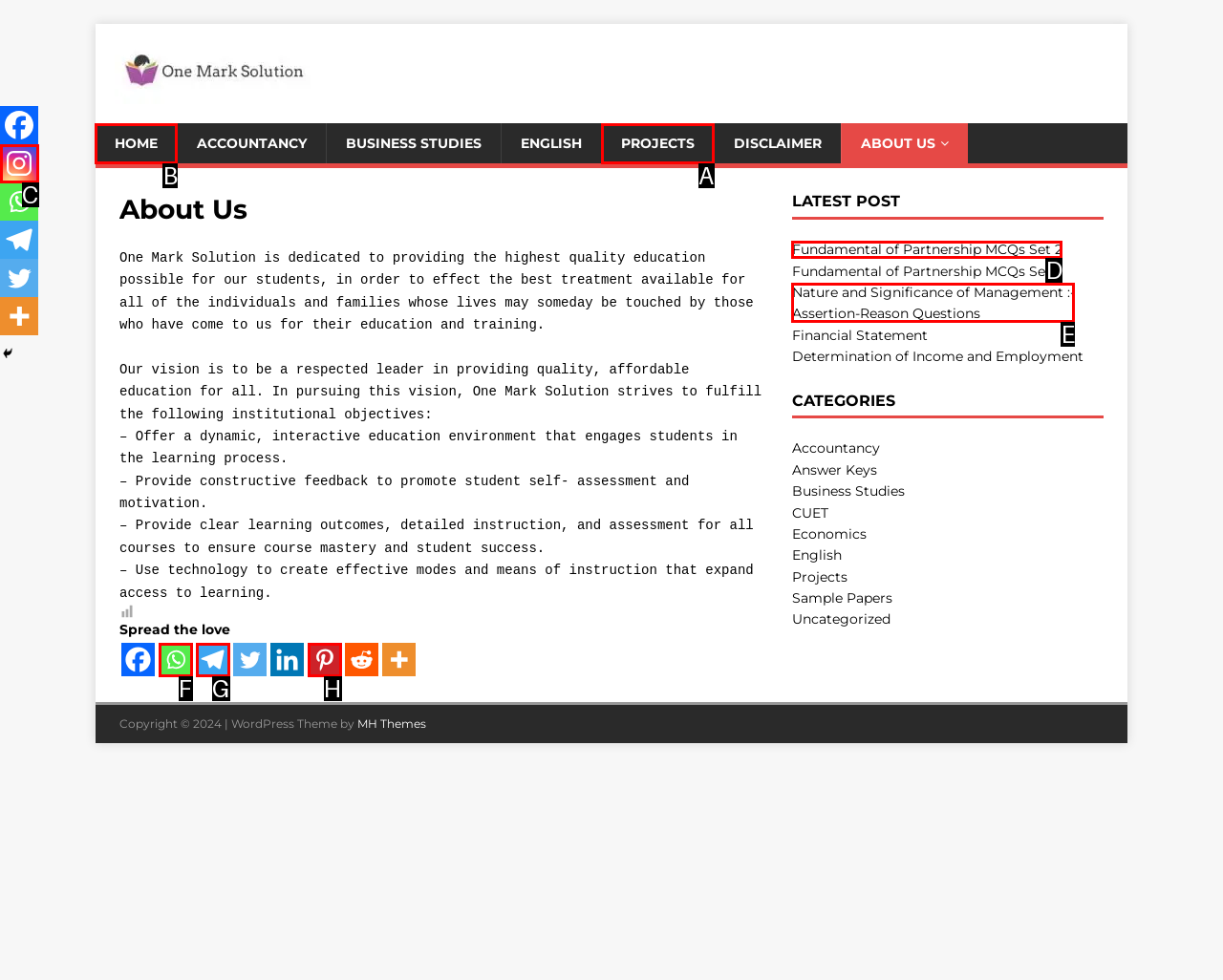Identify the HTML element to click to fulfill this task: Click on the HOME link
Answer with the letter from the given choices.

B